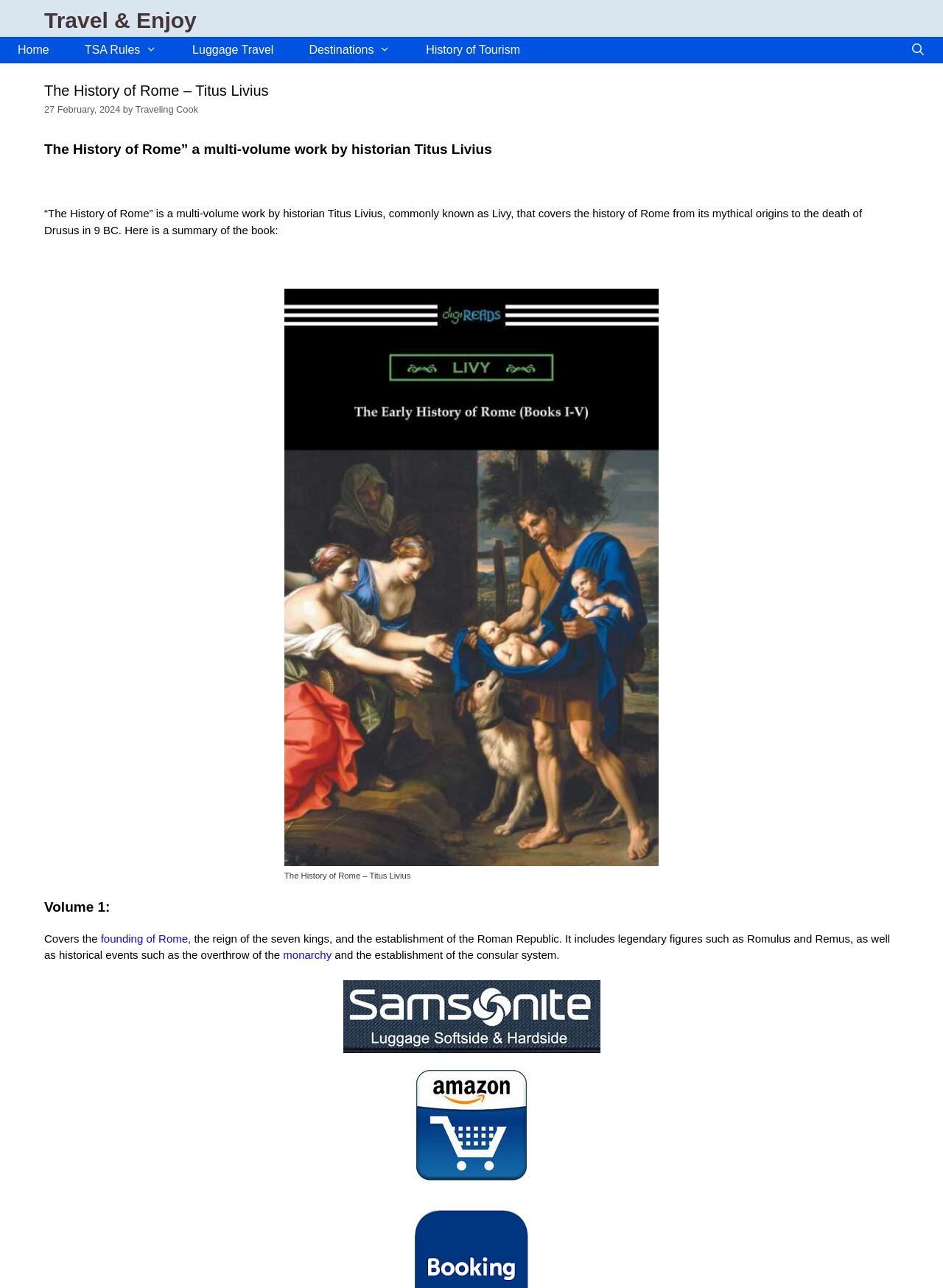Extract the bounding box coordinates for the described element: "aria-label="Open Search Bar"". The coordinates should be represented as four float numbers between 0 and 1: [left, top, right, bottom].

[0.946, 0.029, 1.0, 0.049]